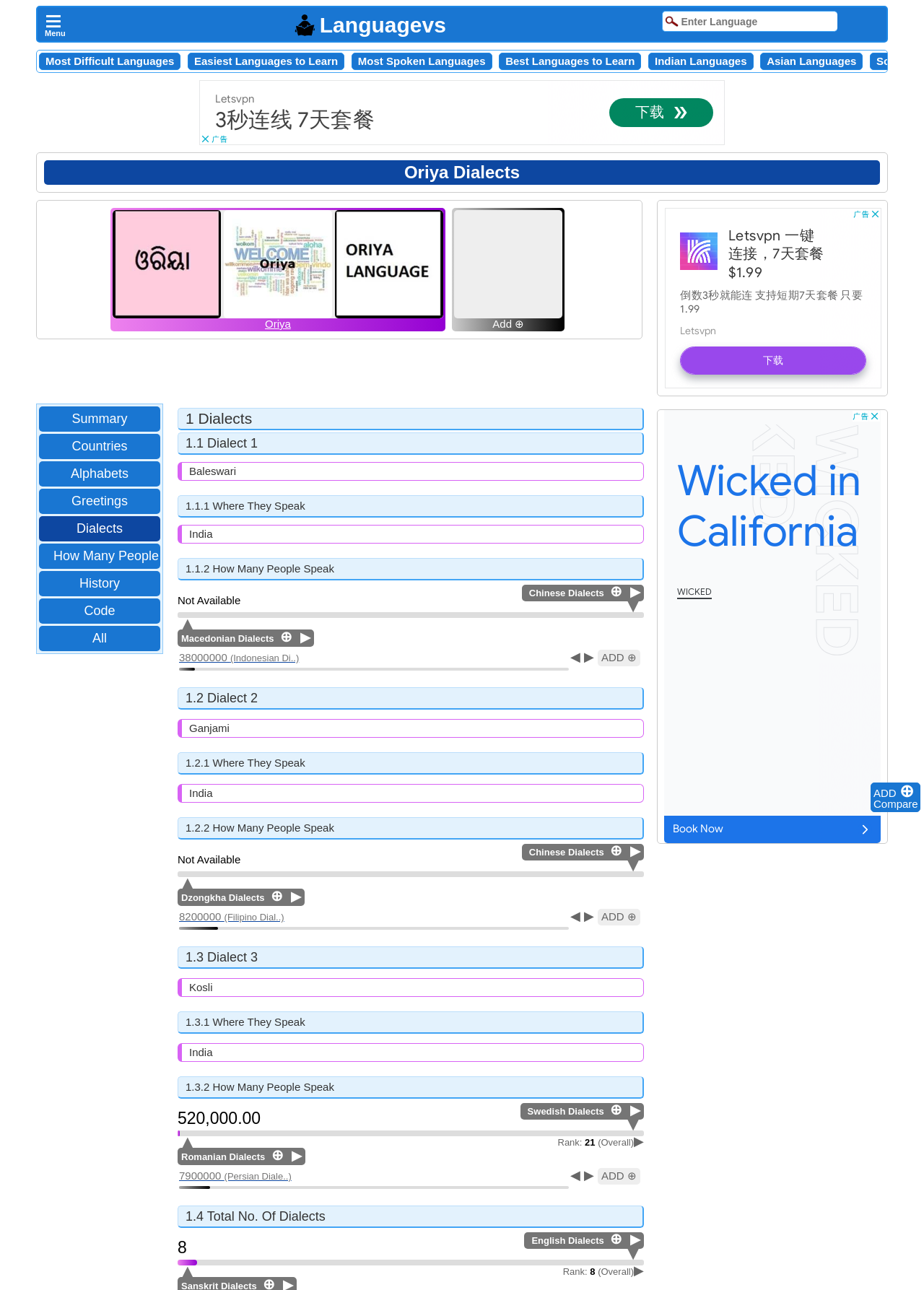Please determine the bounding box of the UI element that matches this description: ADD ⊕. The coordinates should be given as (top-left x, top-left y, bottom-right x, bottom-right y), with all values between 0 and 1.

[0.647, 0.705, 0.693, 0.717]